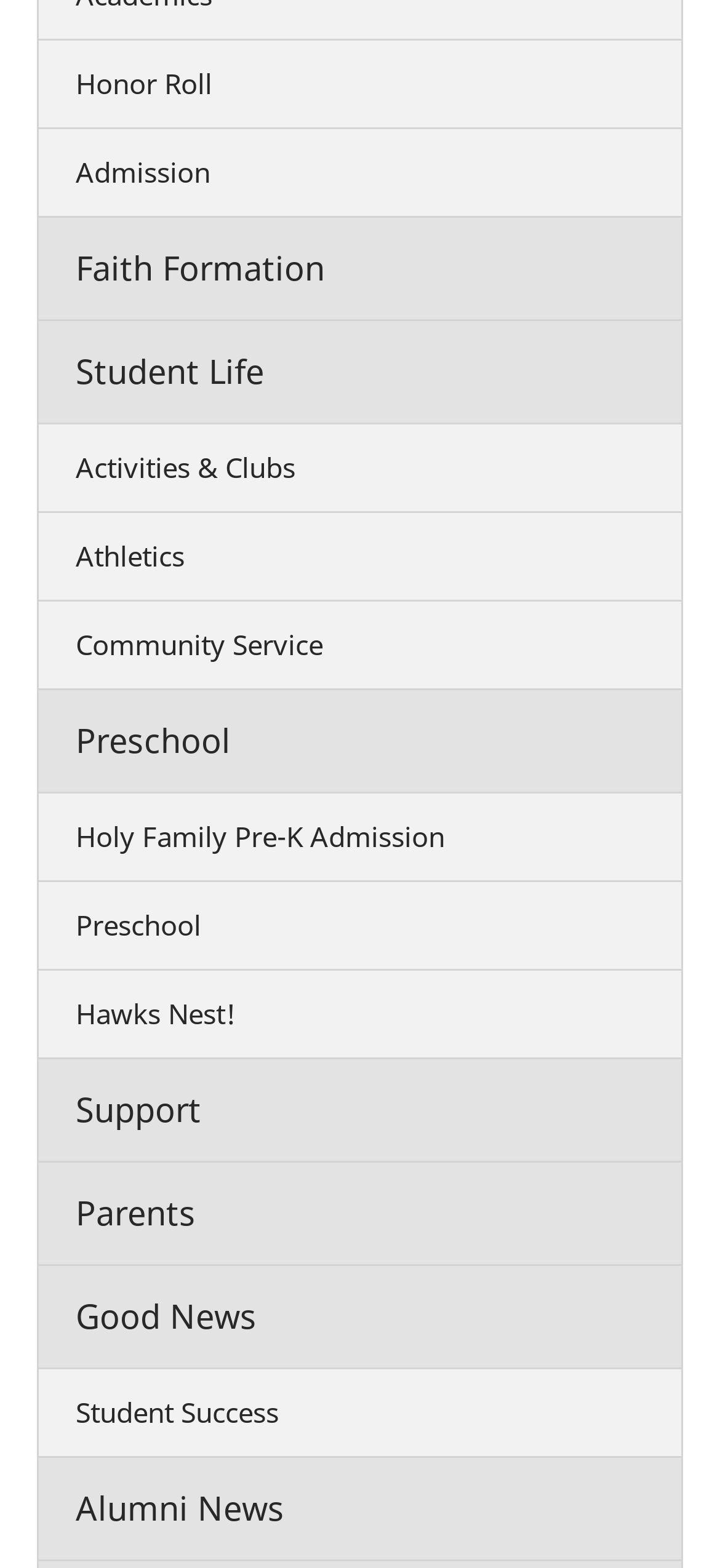Provide a brief response to the question below using one word or phrase:
What is the category of 'Hawks Nest!'?

Preschool